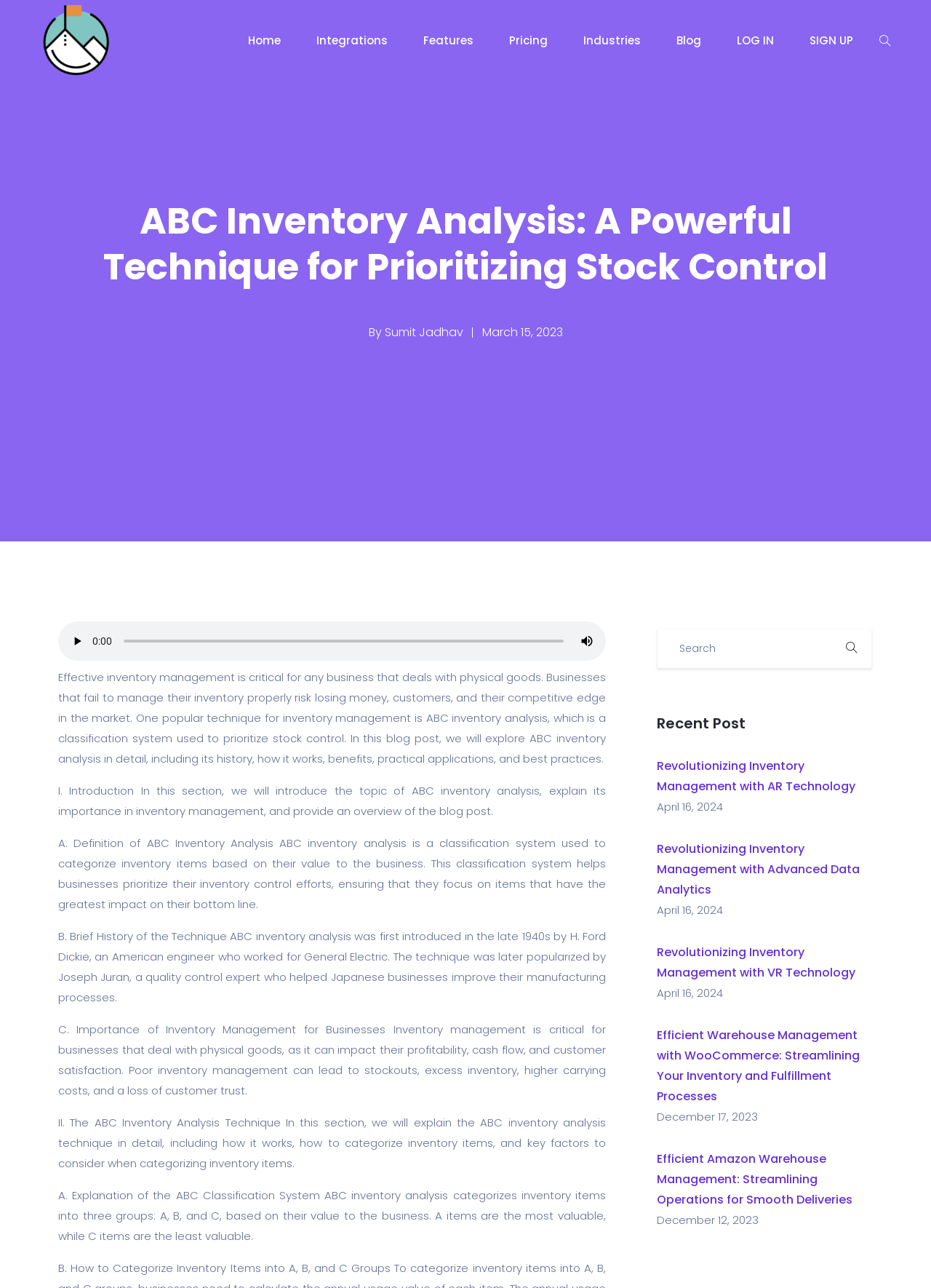Determine the main headline from the webpage and extract its text.

ABC Inventory Analysis: A Powerful Technique for Prioritizing Stock Control